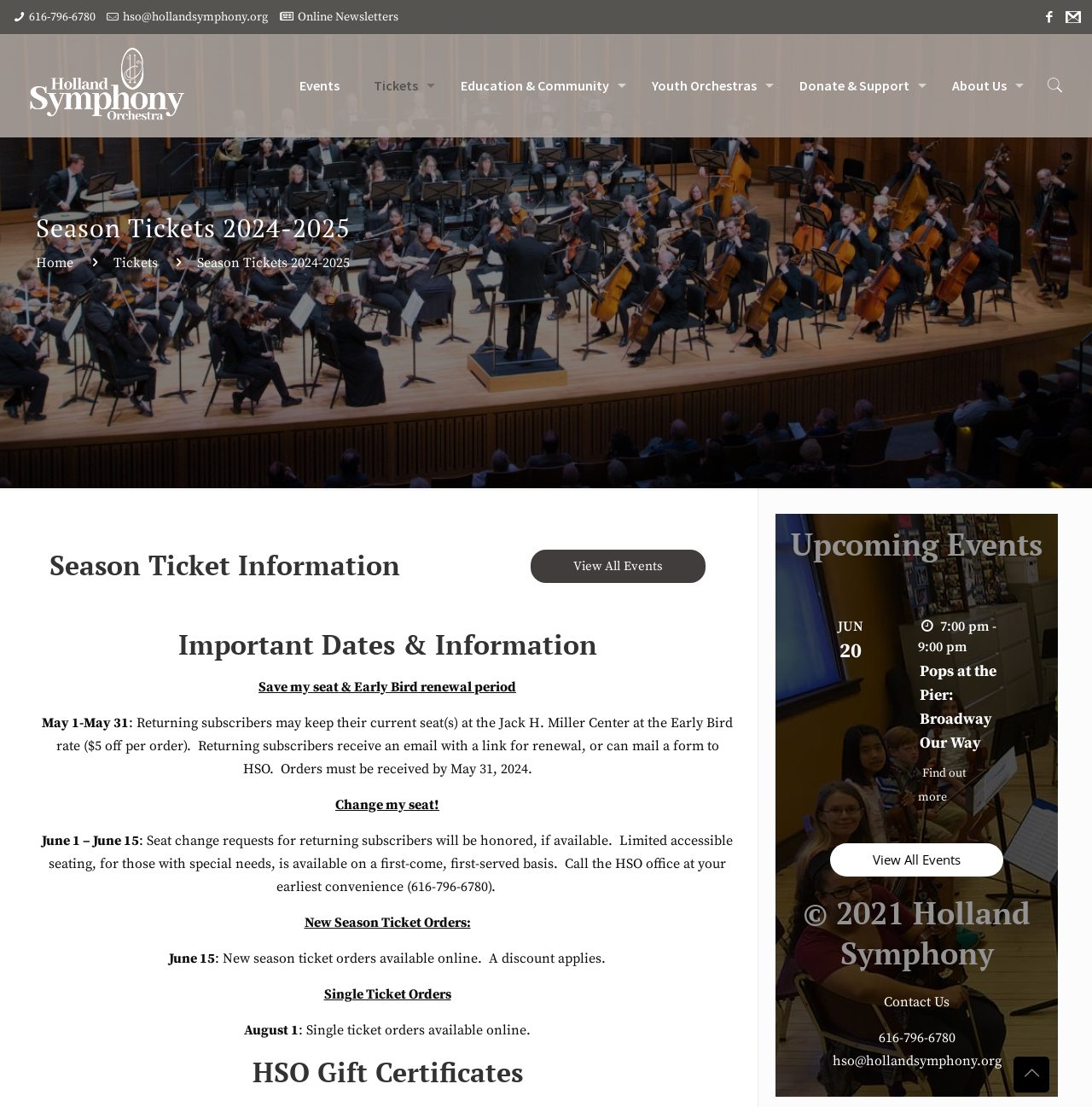Find and indicate the bounding box coordinates of the region you should select to follow the given instruction: "Donate & Support".

[0.716, 0.031, 0.856, 0.123]